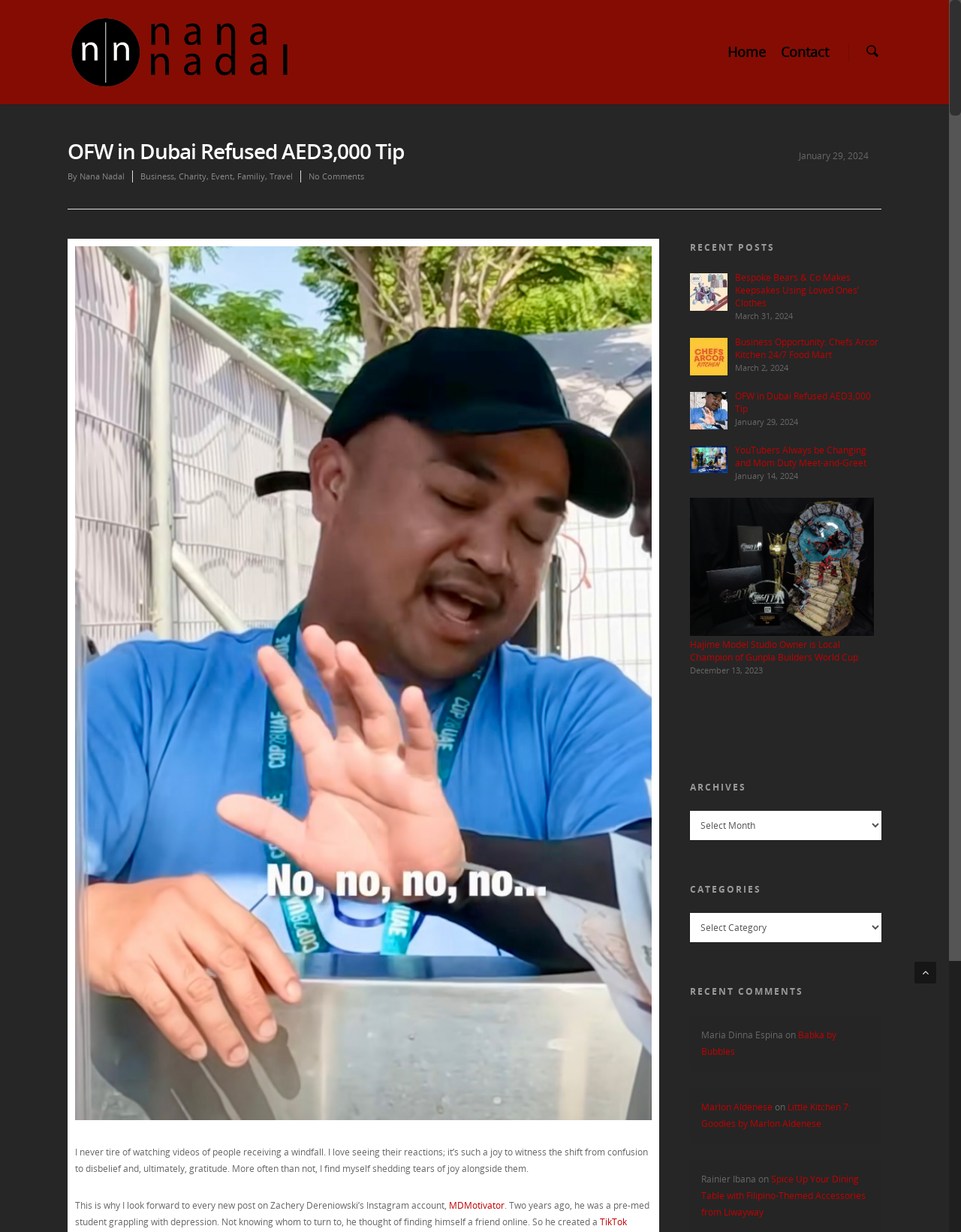Please identify the bounding box coordinates of the area that needs to be clicked to follow this instruction: "Click on the 'Home' link".

[0.751, 0.012, 0.805, 0.085]